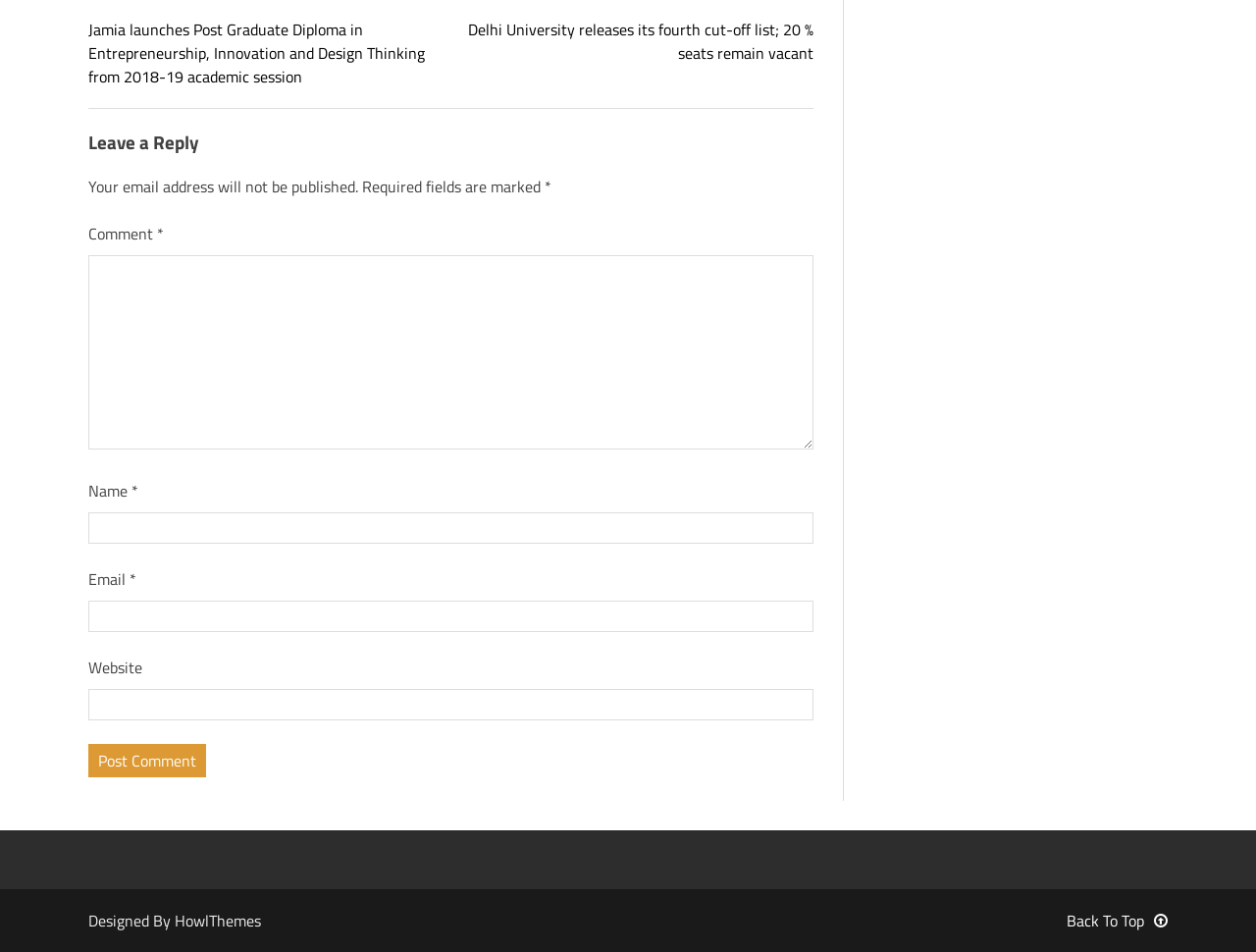What is the purpose of the 'Back To Top' button?
Refer to the image and provide a thorough answer to the question.

The 'Back To Top' button is located at the bottom of the page and has an upward arrow icon, indicating that its purpose is to allow users to quickly scroll back to the top of the page.